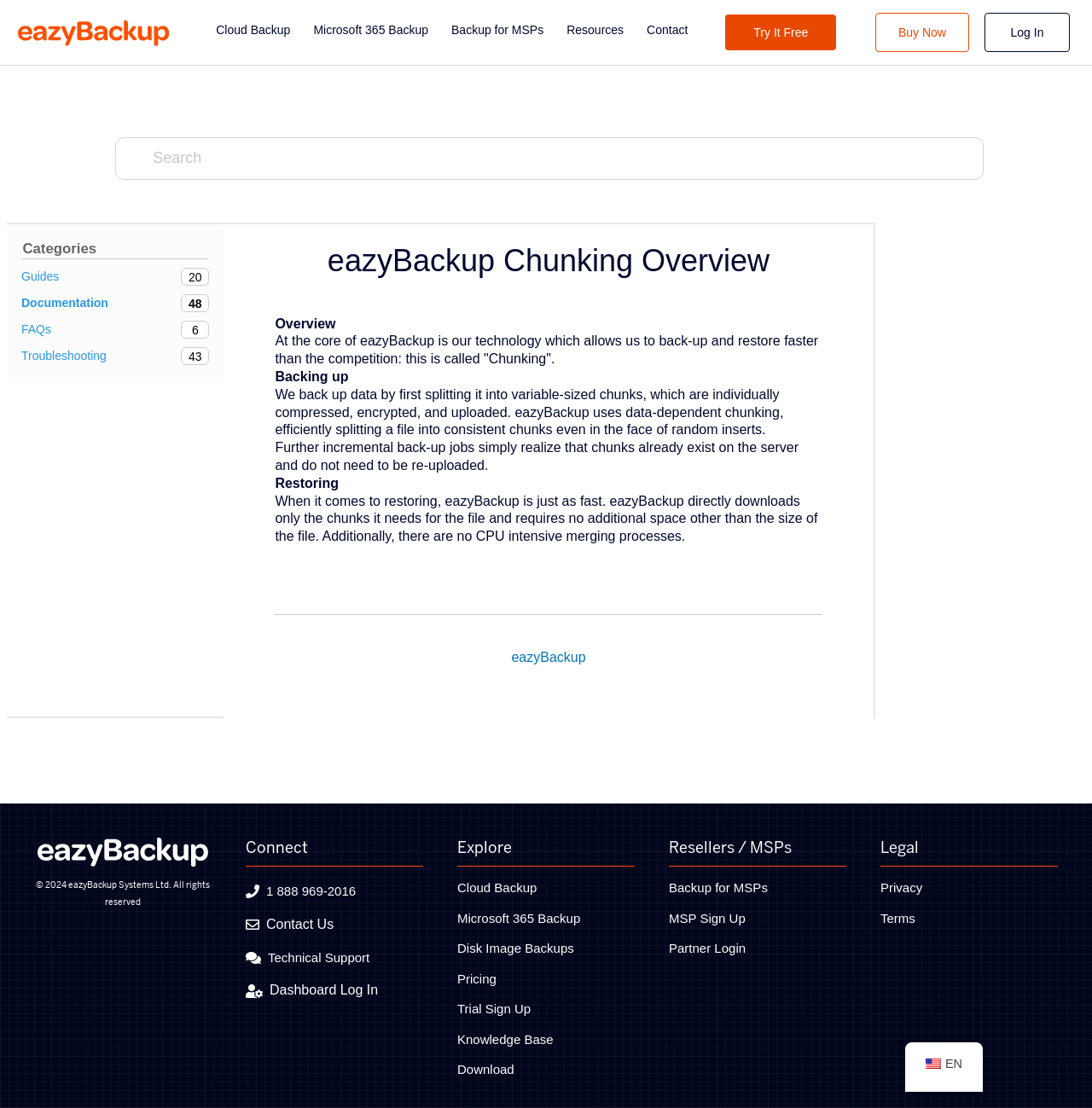What type of backup does eazyBackup offer for MSPs?
Please provide a single word or phrase answer based on the image.

Backup for MSPs